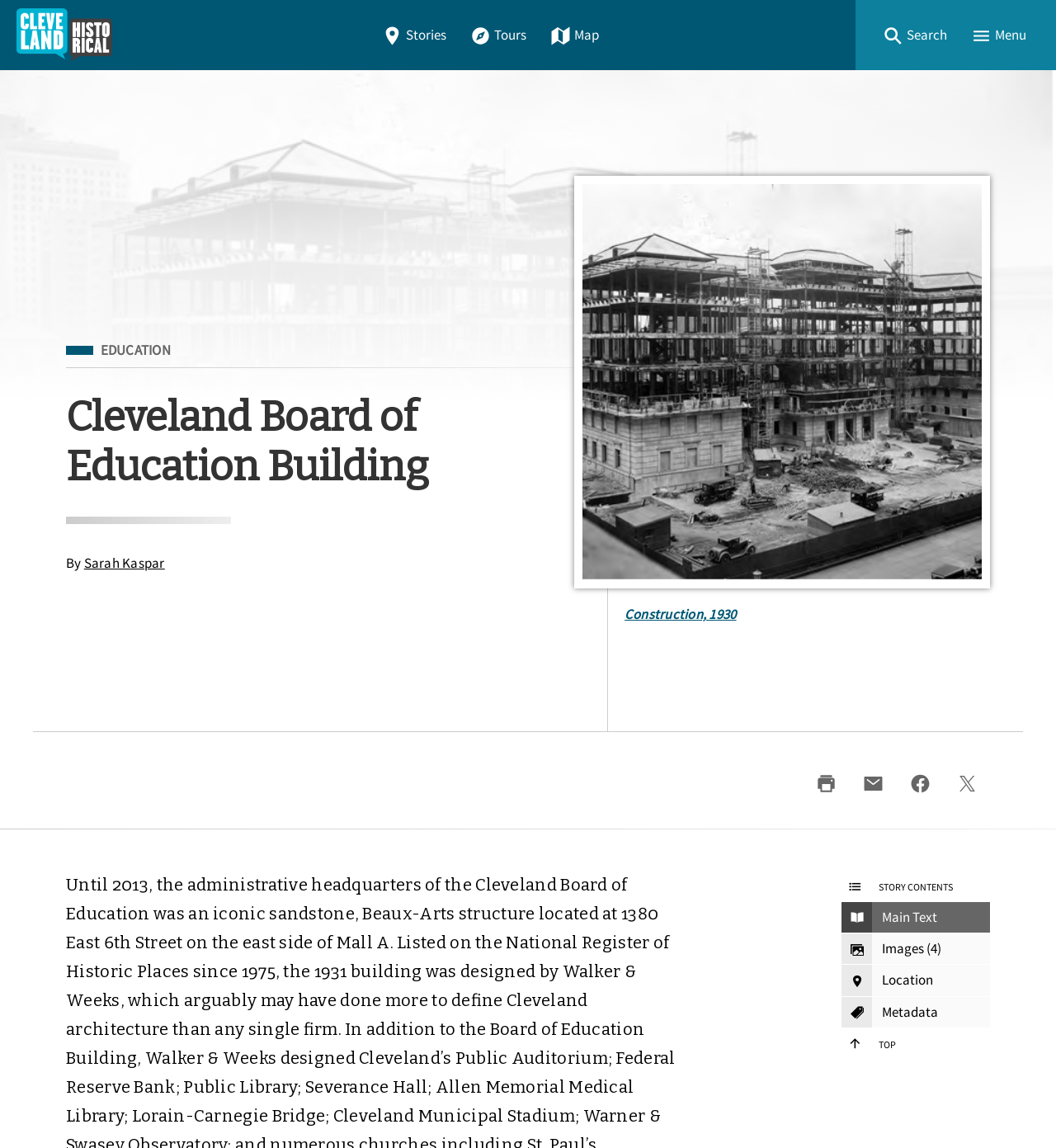Determine the bounding box coordinates for the clickable element required to fulfill the instruction: "Click the Home link". Provide the coordinates as four float numbers between 0 and 1, i.e., [left, top, right, bottom].

[0.0, 0.0, 0.122, 0.061]